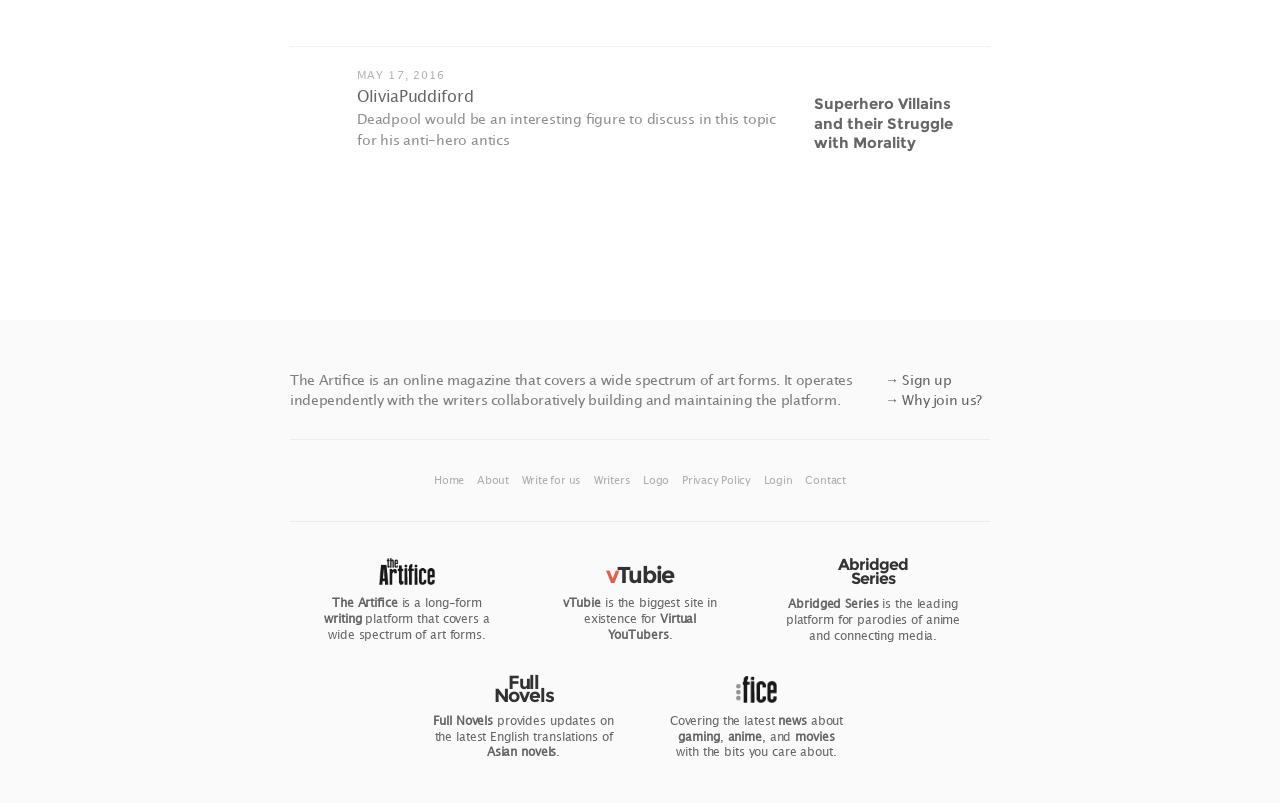Identify the bounding box for the UI element described as: "Write for us". Ensure the coordinates are four float numbers between 0 and 1, formatted as [left, top, right, bottom].

[0.408, 0.589, 0.456, 0.606]